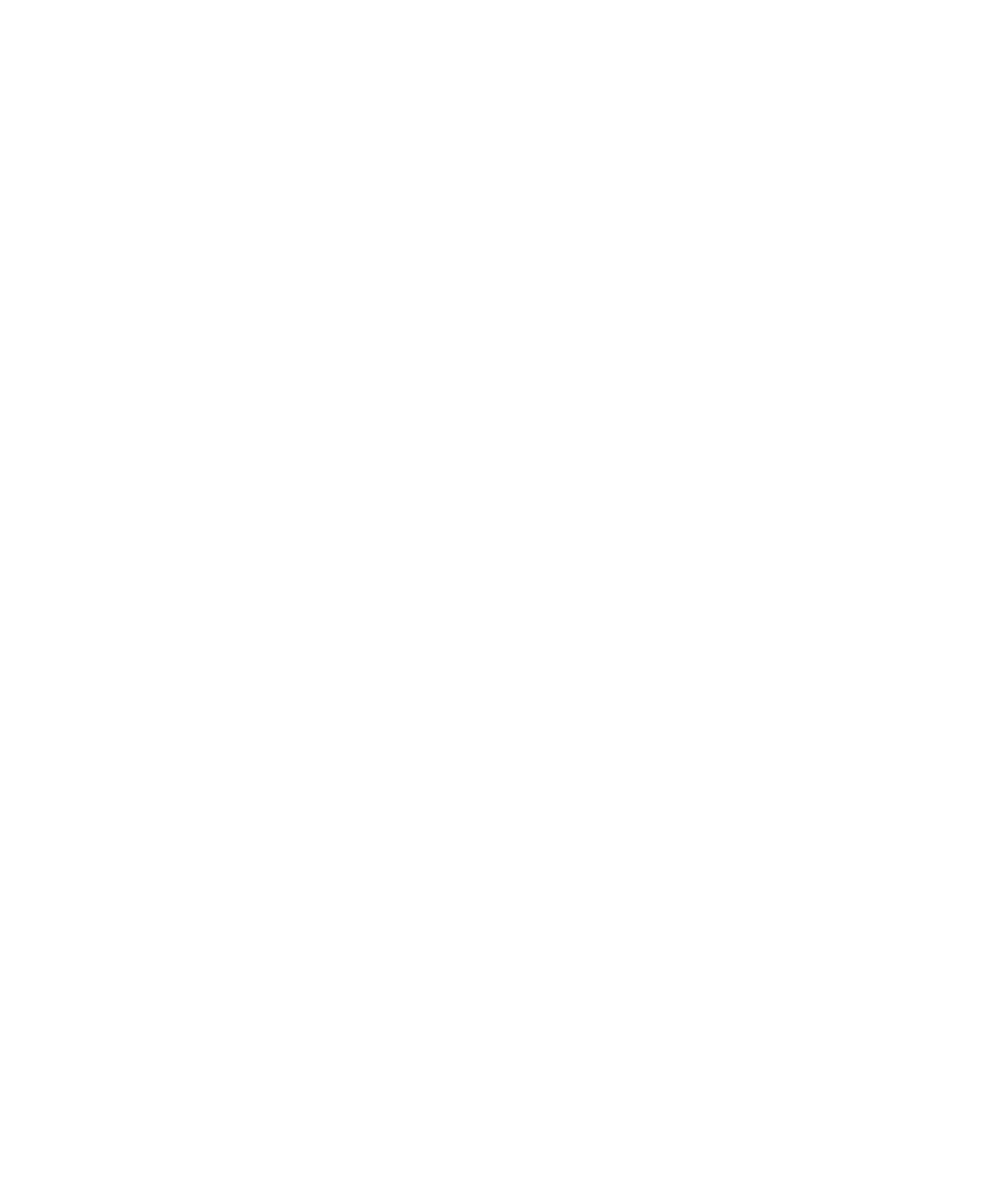What is the author of the third article?
Using the image, provide a concise answer in one word or a short phrase.

Partnership for College Completion